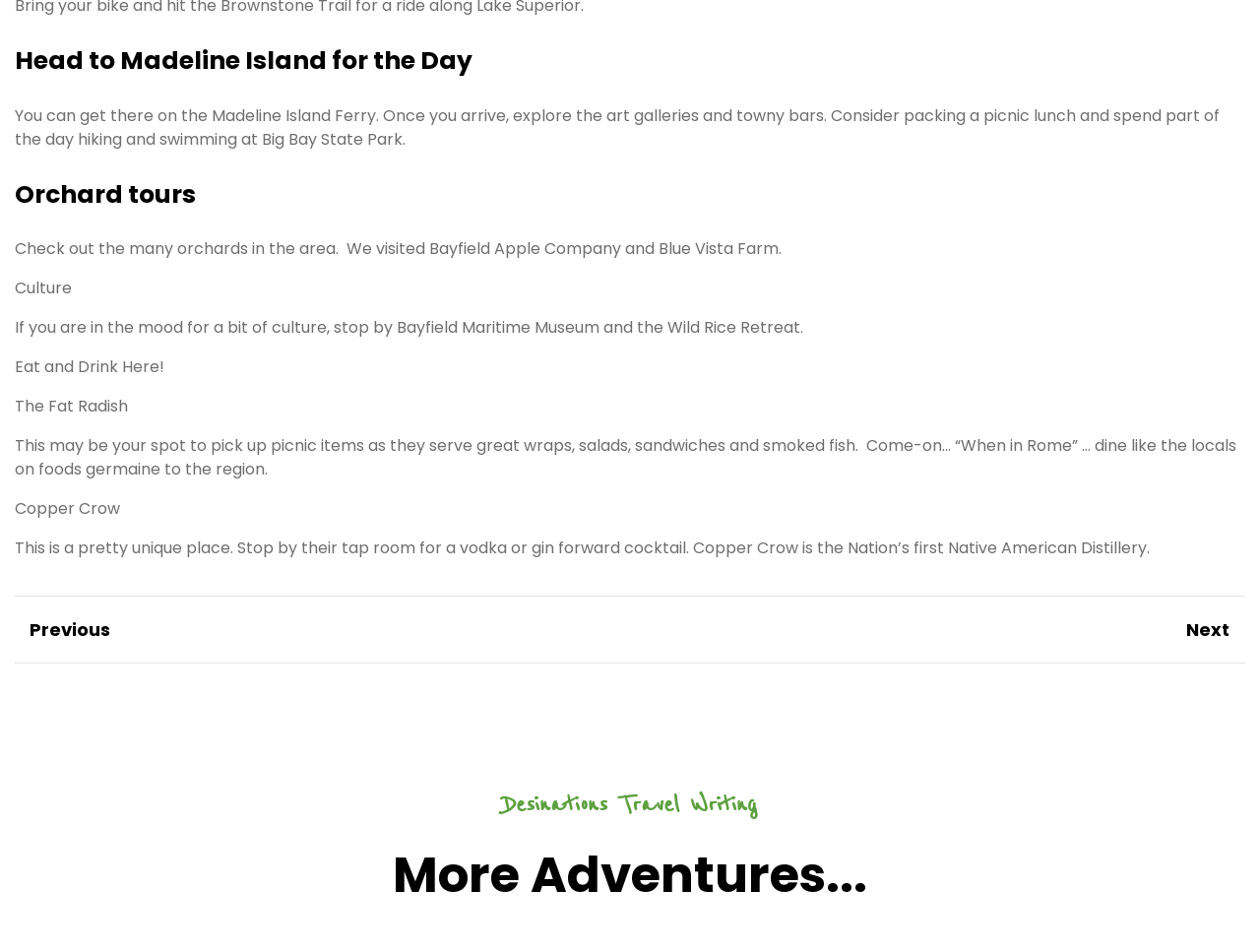What can be done at Big Bay State Park?
Please provide a detailed and comprehensive answer to the question.

The webpage suggests that Big Bay State Park is a good place to spend part of the day, and mentions hiking and swimming as activities that can be done there.